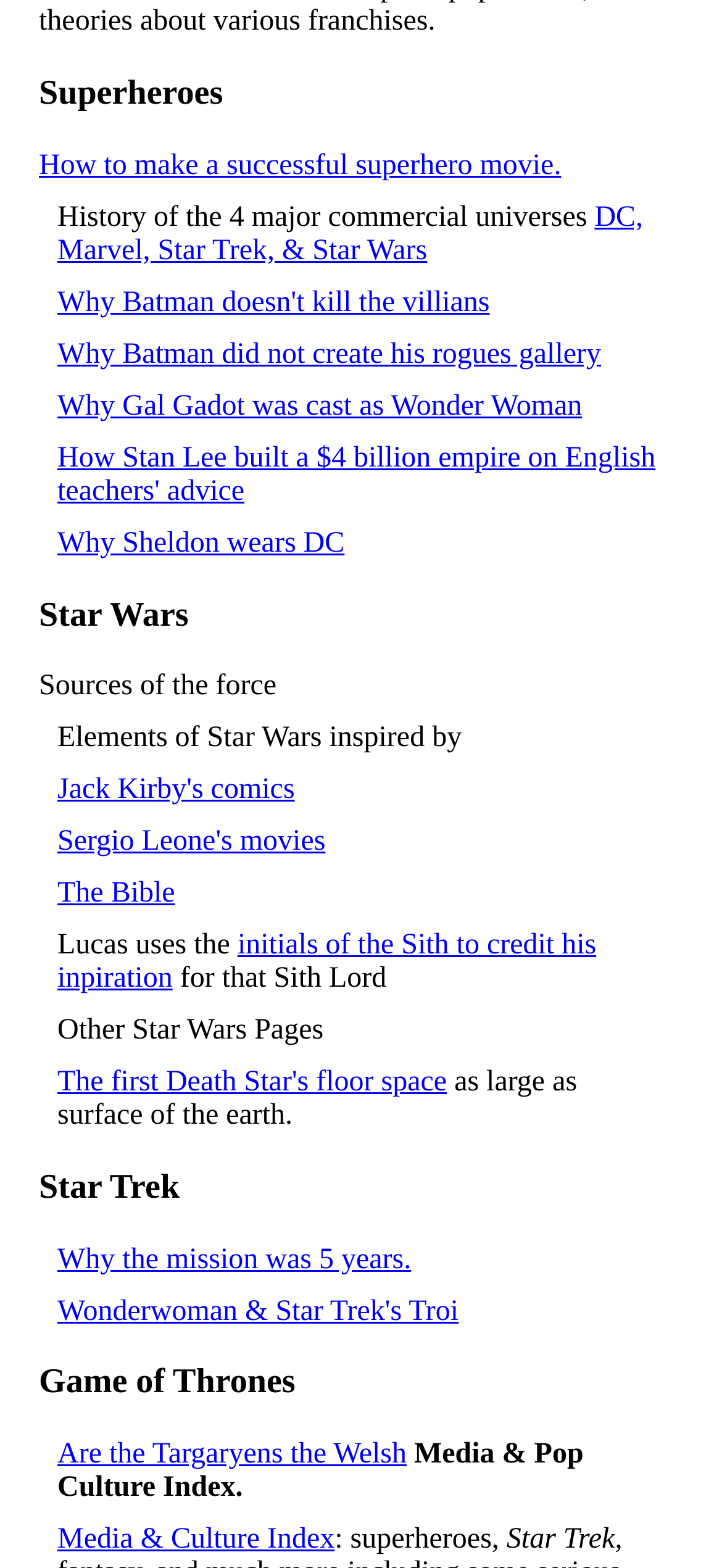Please identify the bounding box coordinates of the element that needs to be clicked to execute the following command: "Check out the link to learn about the first Death Star's floor space.". Provide the bounding box using four float numbers between 0 and 1, formatted as [left, top, right, bottom].

[0.079, 0.68, 0.619, 0.7]